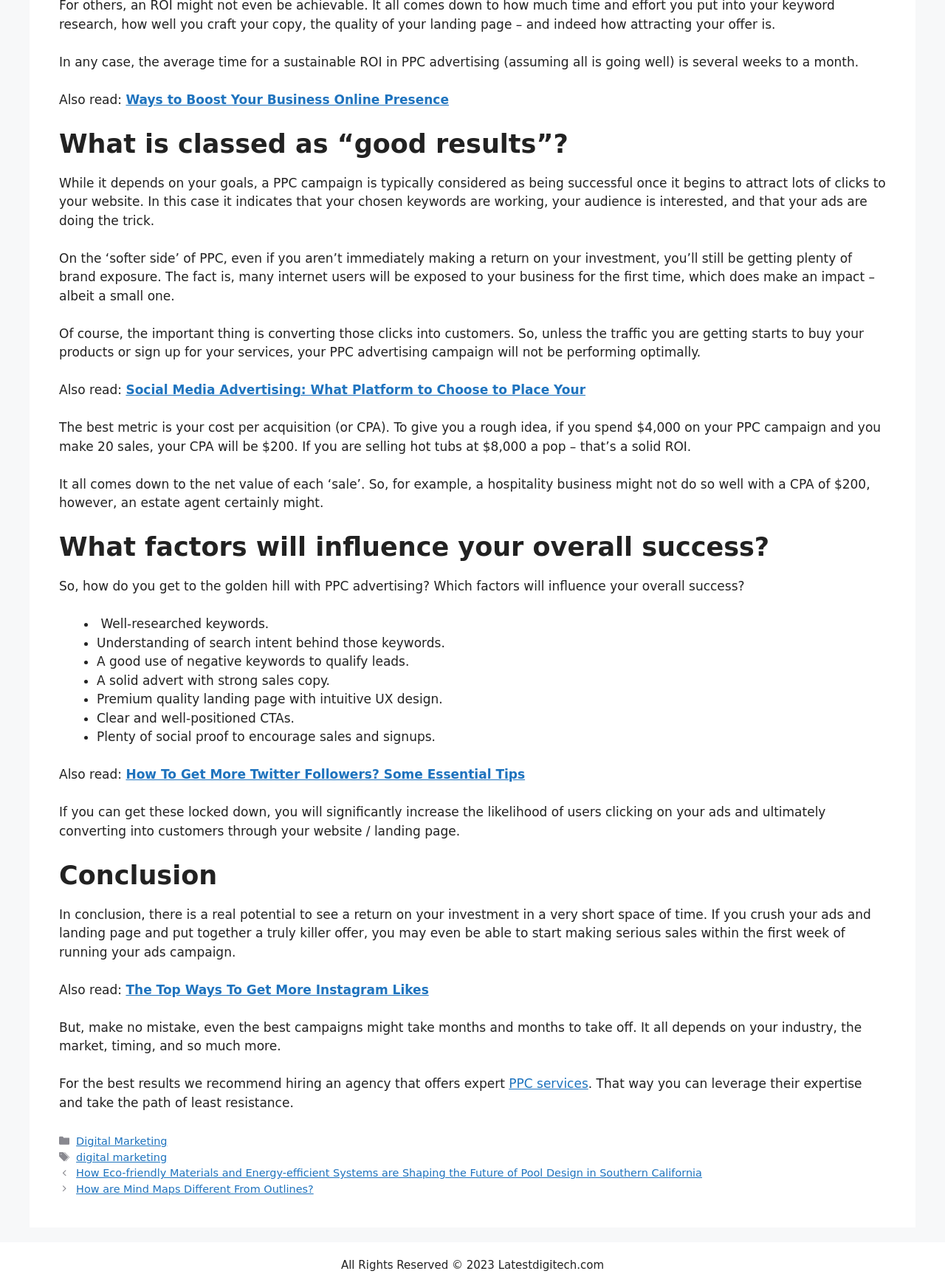How can you increase the likelihood of users clicking on your ads?
Answer with a single word or phrase by referring to the visual content.

By using well-researched keywords